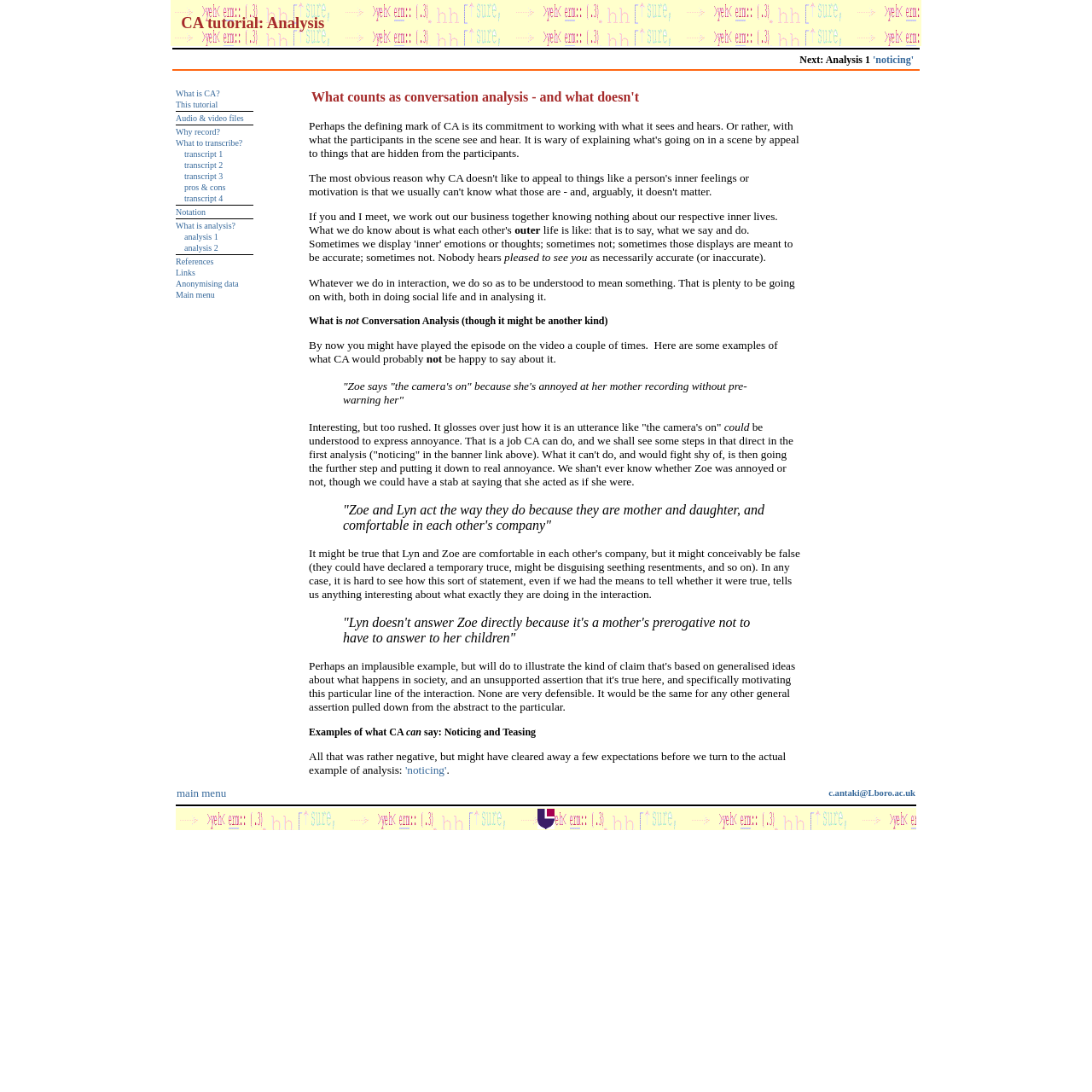Please provide a detailed answer to the question below by examining the image:
How many transcripts are provided in the tutorial?

The webpage contains links to four different transcripts, labeled 'transcript 1', 'transcript 2', 'transcript 3', and 'transcript 4'. This suggests that the tutorial provides four transcripts for users to work with.